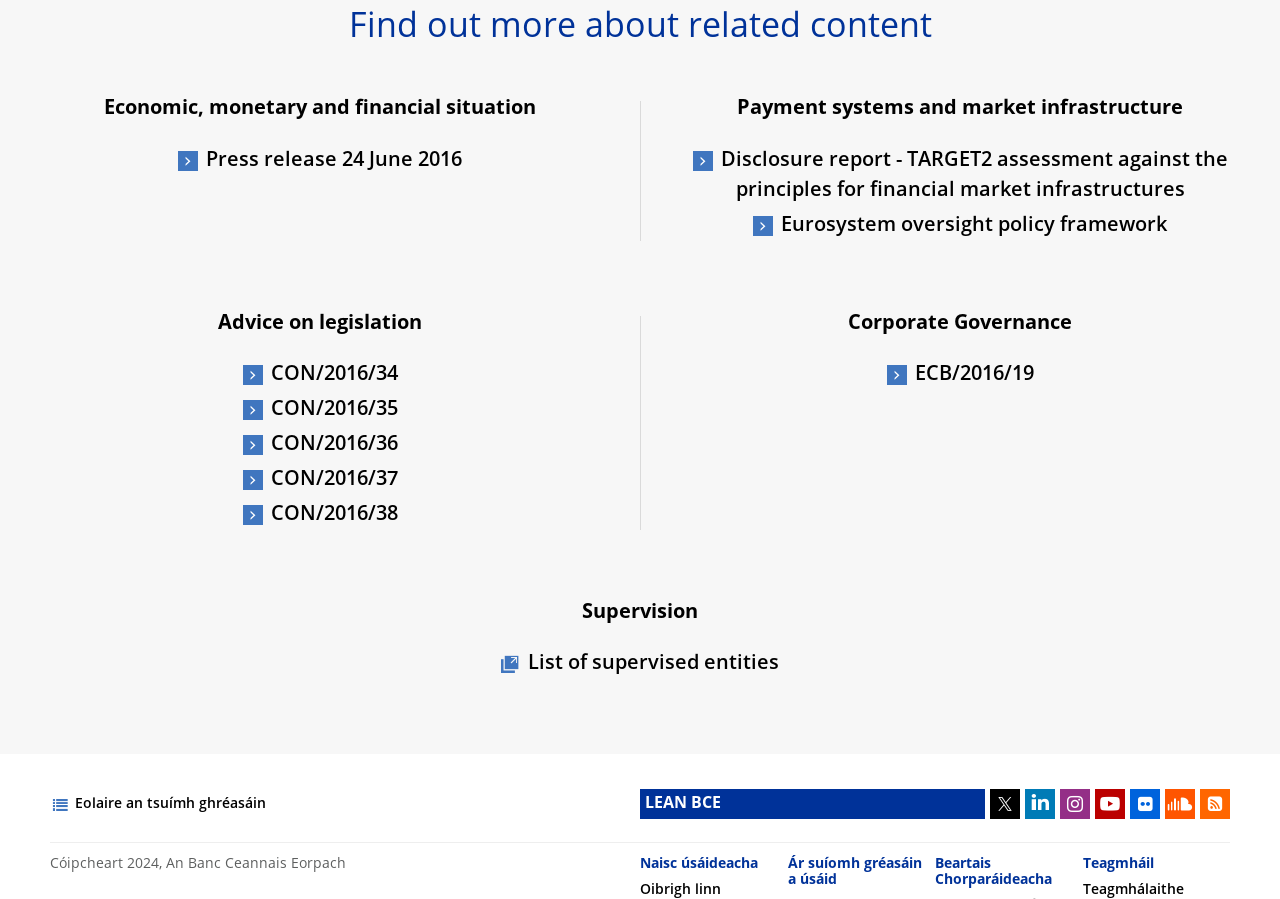Please identify the bounding box coordinates of the element I should click to complete this instruction: 'Read about Economic, monetary and financial situation'. The coordinates should be given as four float numbers between 0 and 1, like this: [left, top, right, bottom].

[0.081, 0.104, 0.419, 0.14]